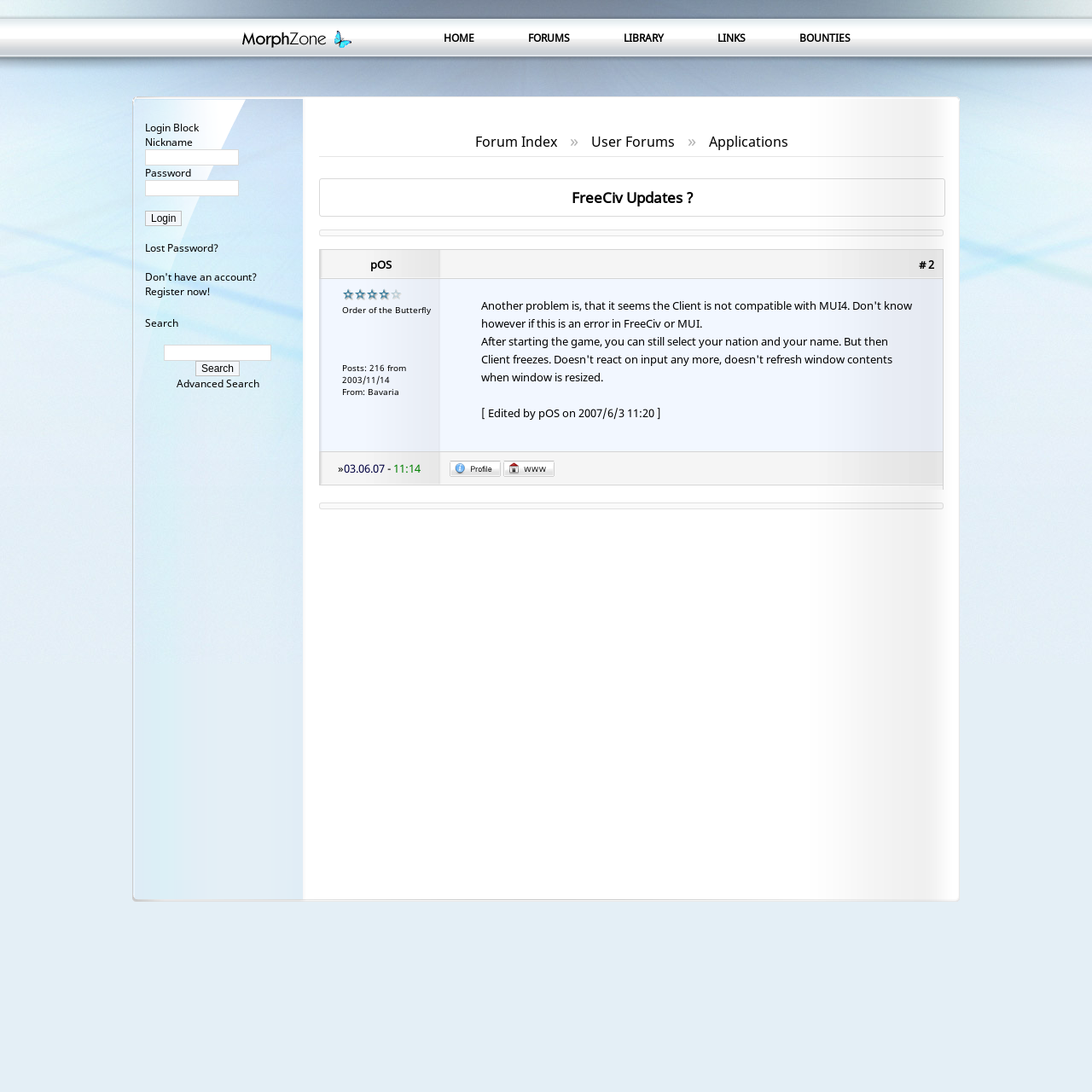Identify the bounding box coordinates of the clickable region to carry out the given instruction: "Visit the User Forums".

[0.541, 0.121, 0.618, 0.138]